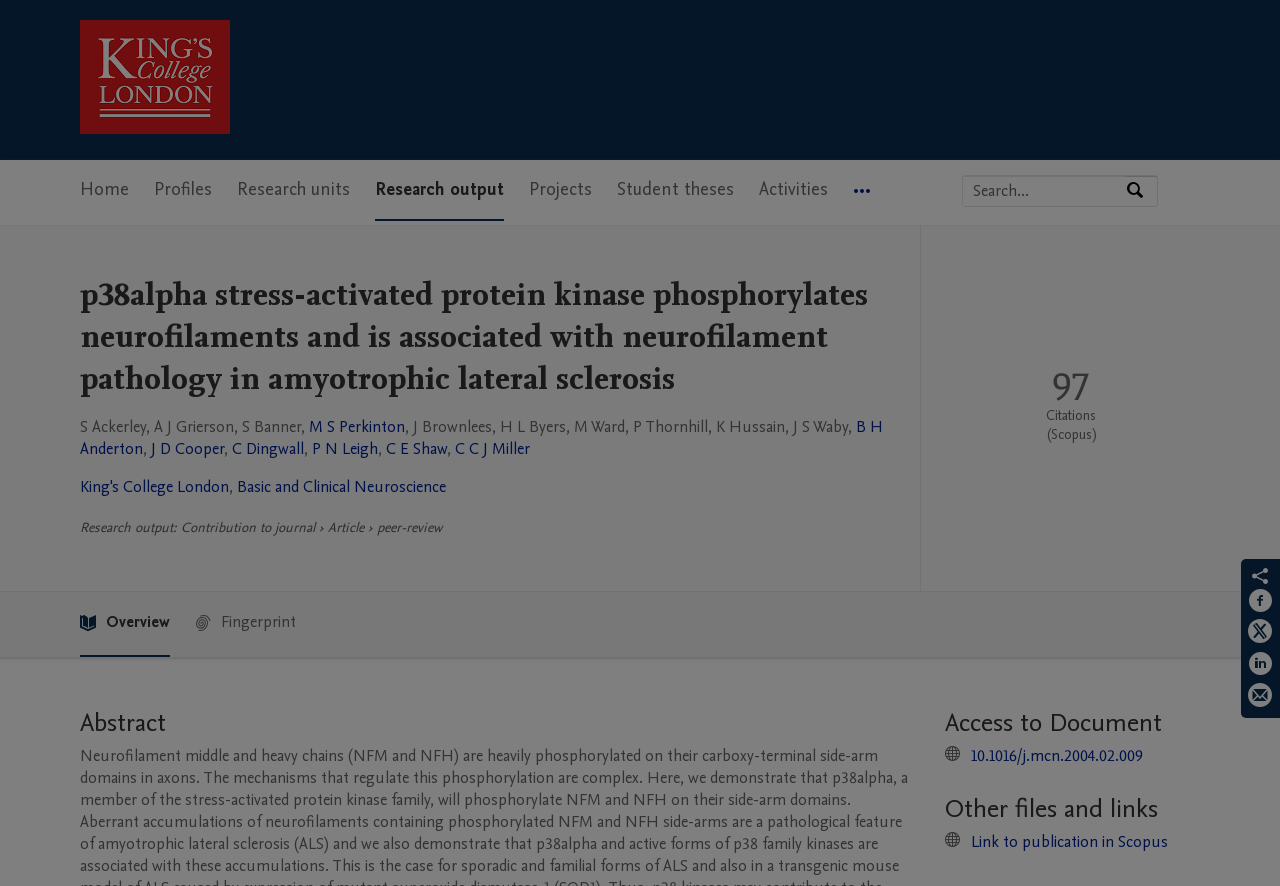Mark the bounding box of the element that matches the following description: "Research output".

[0.293, 0.181, 0.394, 0.249]